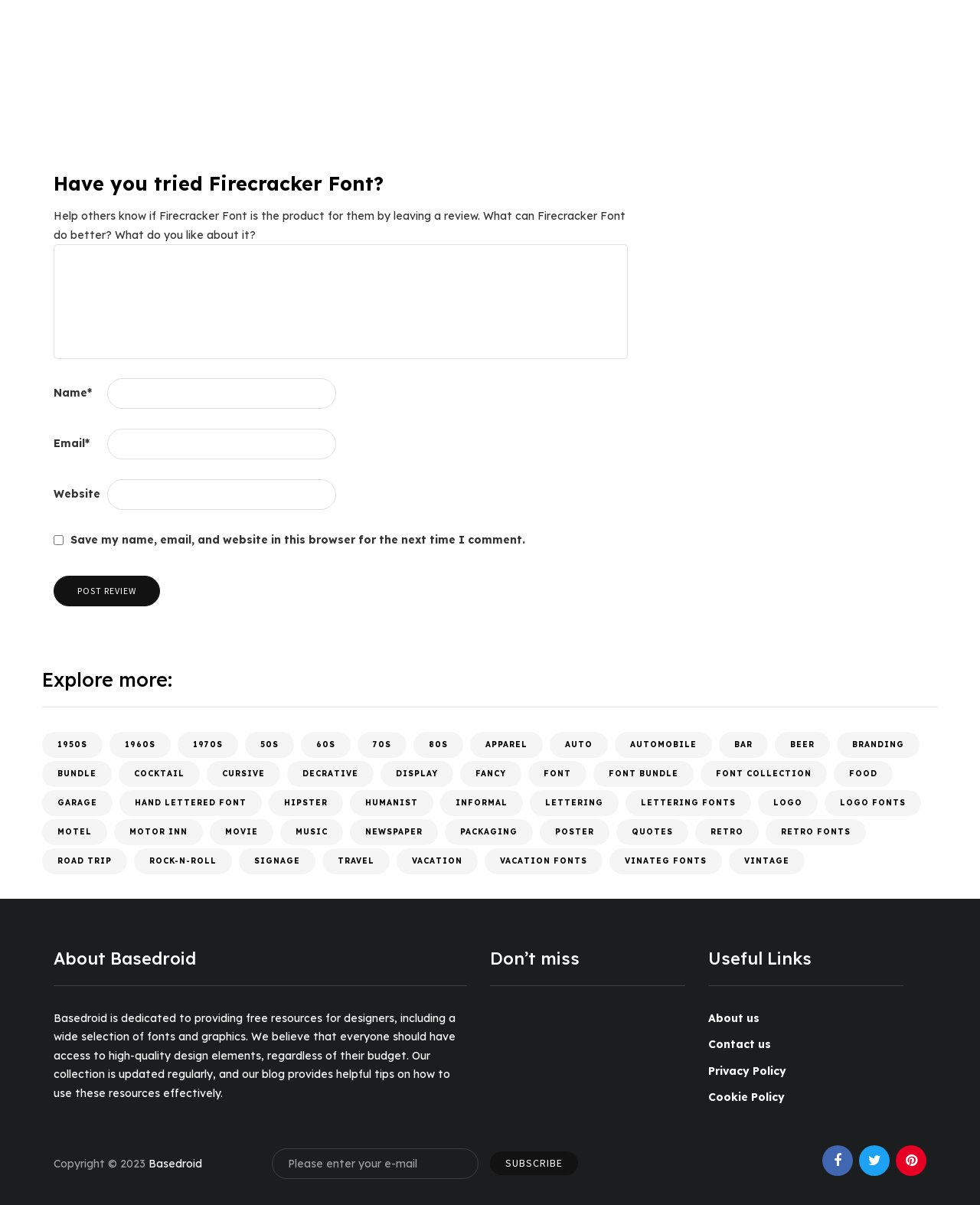Specify the bounding box coordinates of the element's area that should be clicked to execute the given instruction: "Leave a review". The coordinates should be four float numbers between 0 and 1, i.e., [left, top, right, bottom].

[0.055, 0.478, 0.163, 0.503]